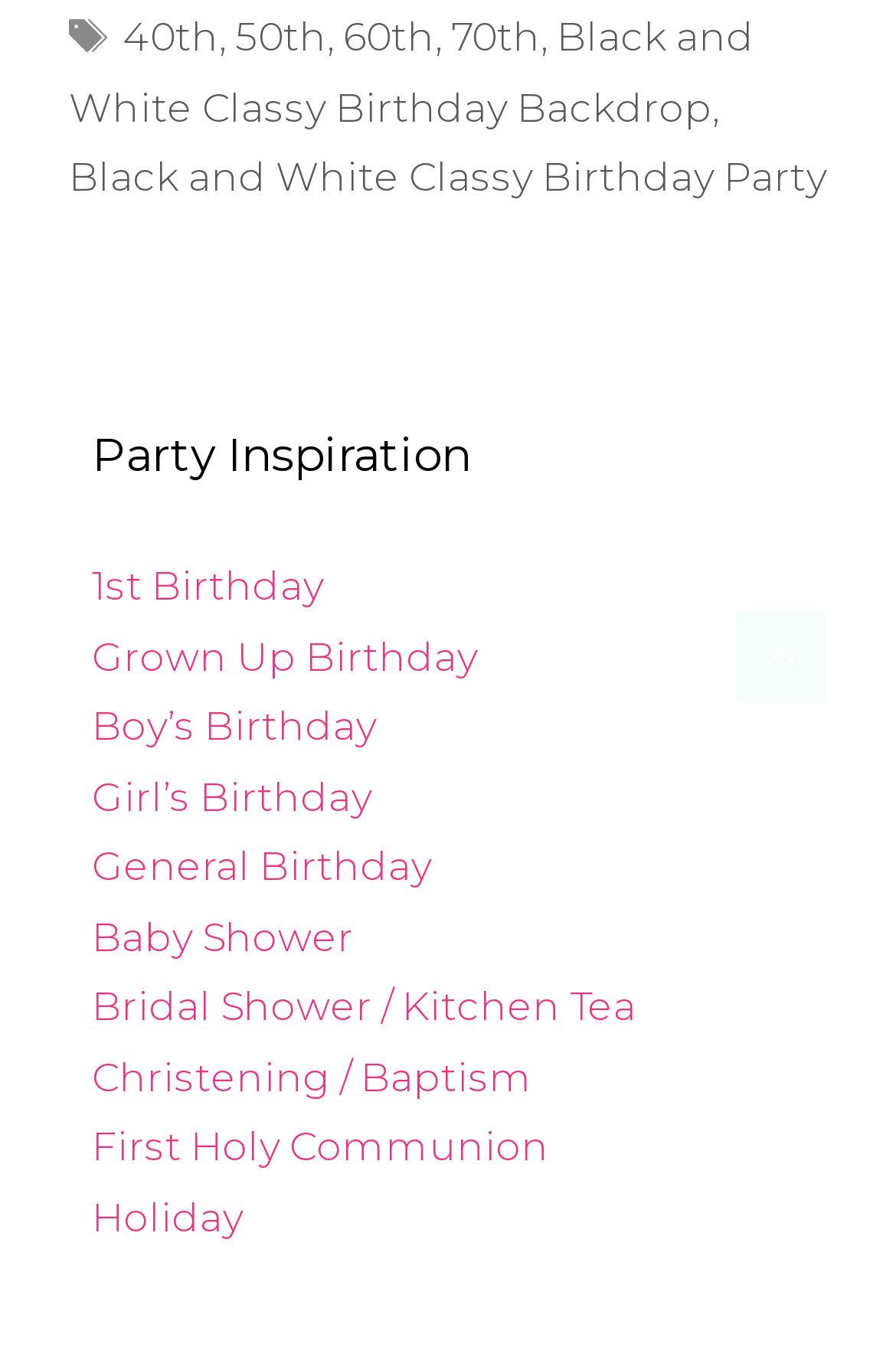Identify the coordinates of the bounding box for the element that must be clicked to accomplish the instruction: "scroll back to top".

[0.821, 0.45, 0.923, 0.518]